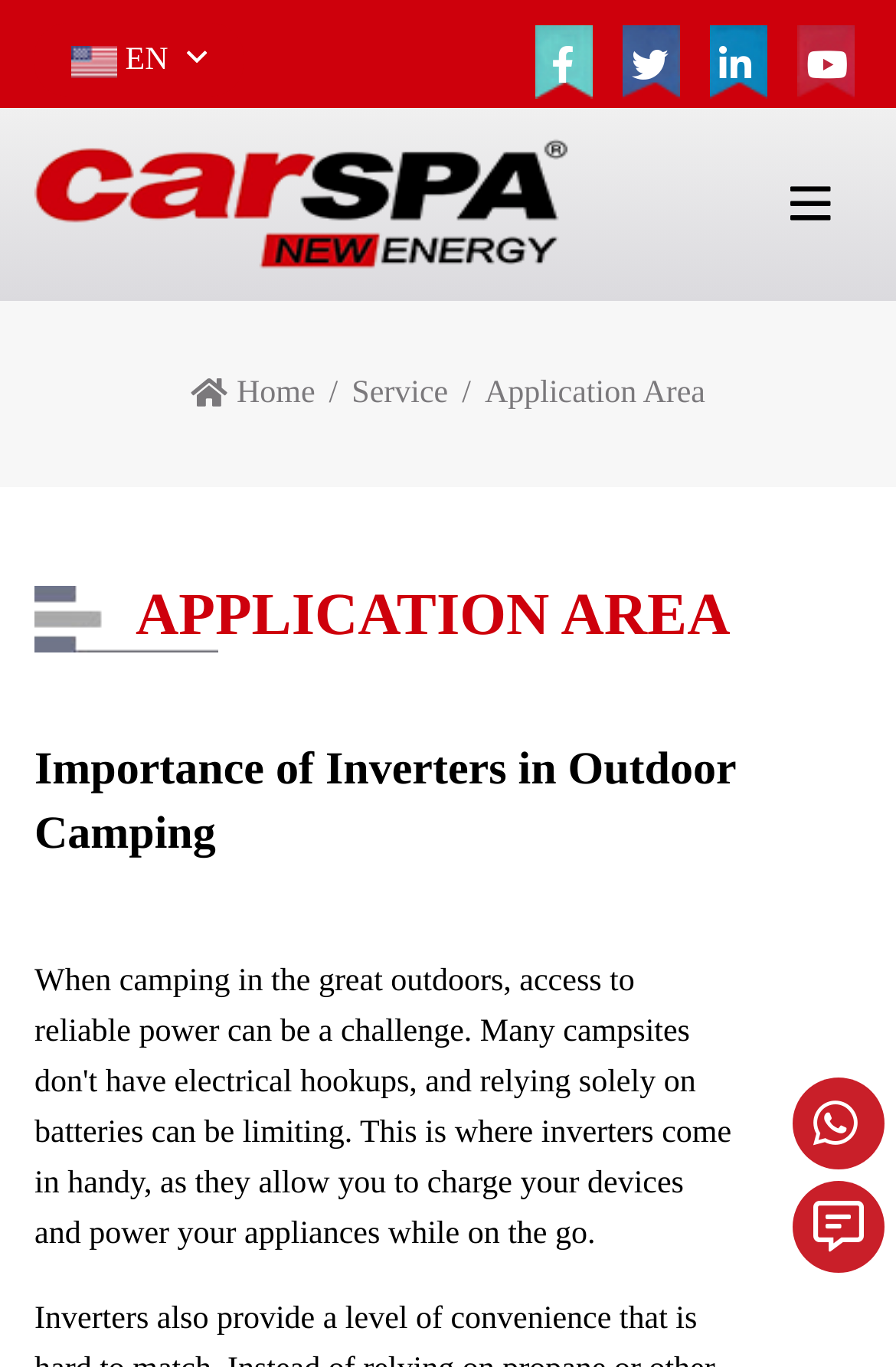Identify the title of the webpage and provide its text content.

Importance of Inverters in Outdoor Camping